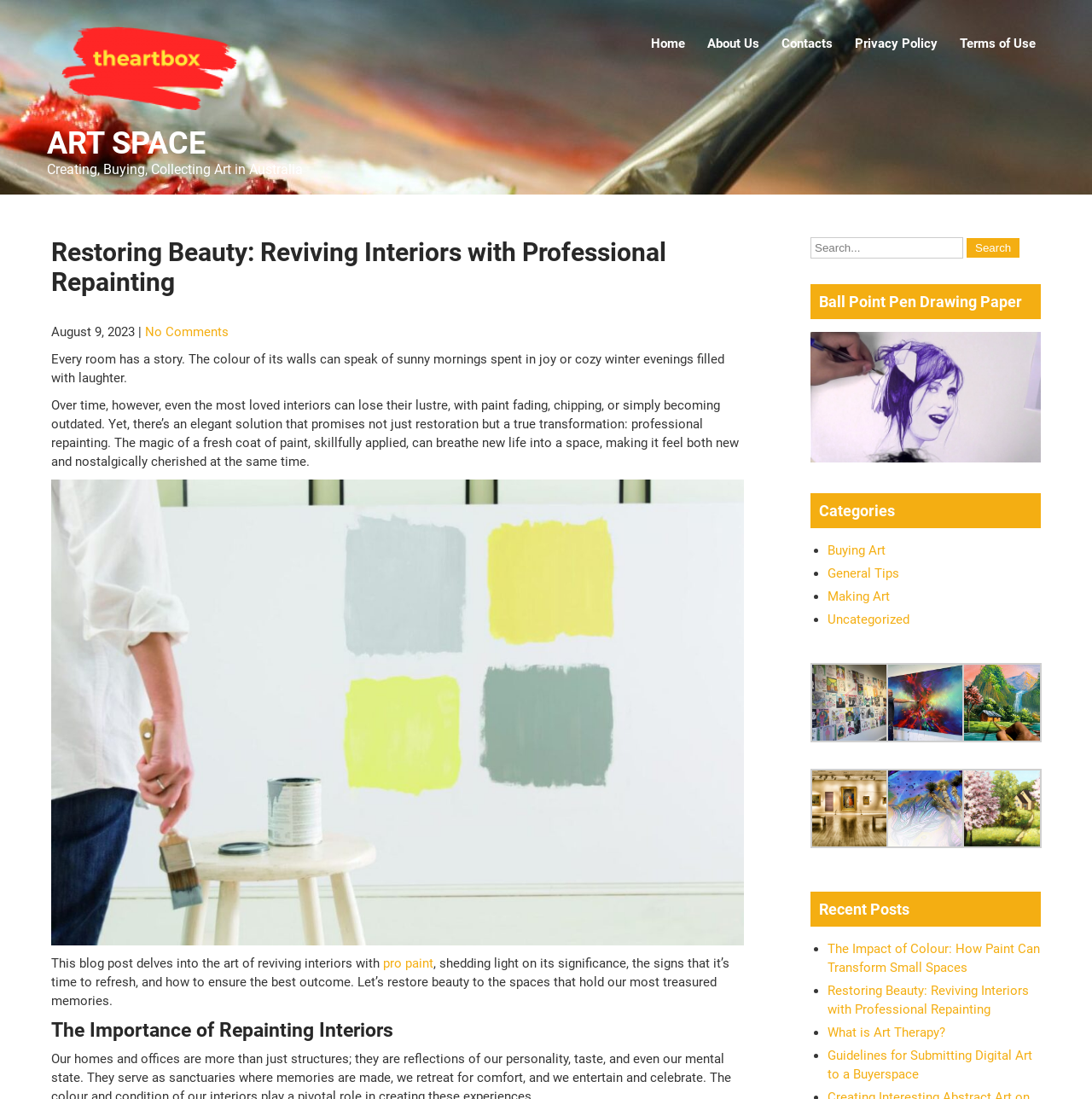Highlight the bounding box of the UI element that corresponds to this description: "No Comments".

[0.133, 0.295, 0.209, 0.309]